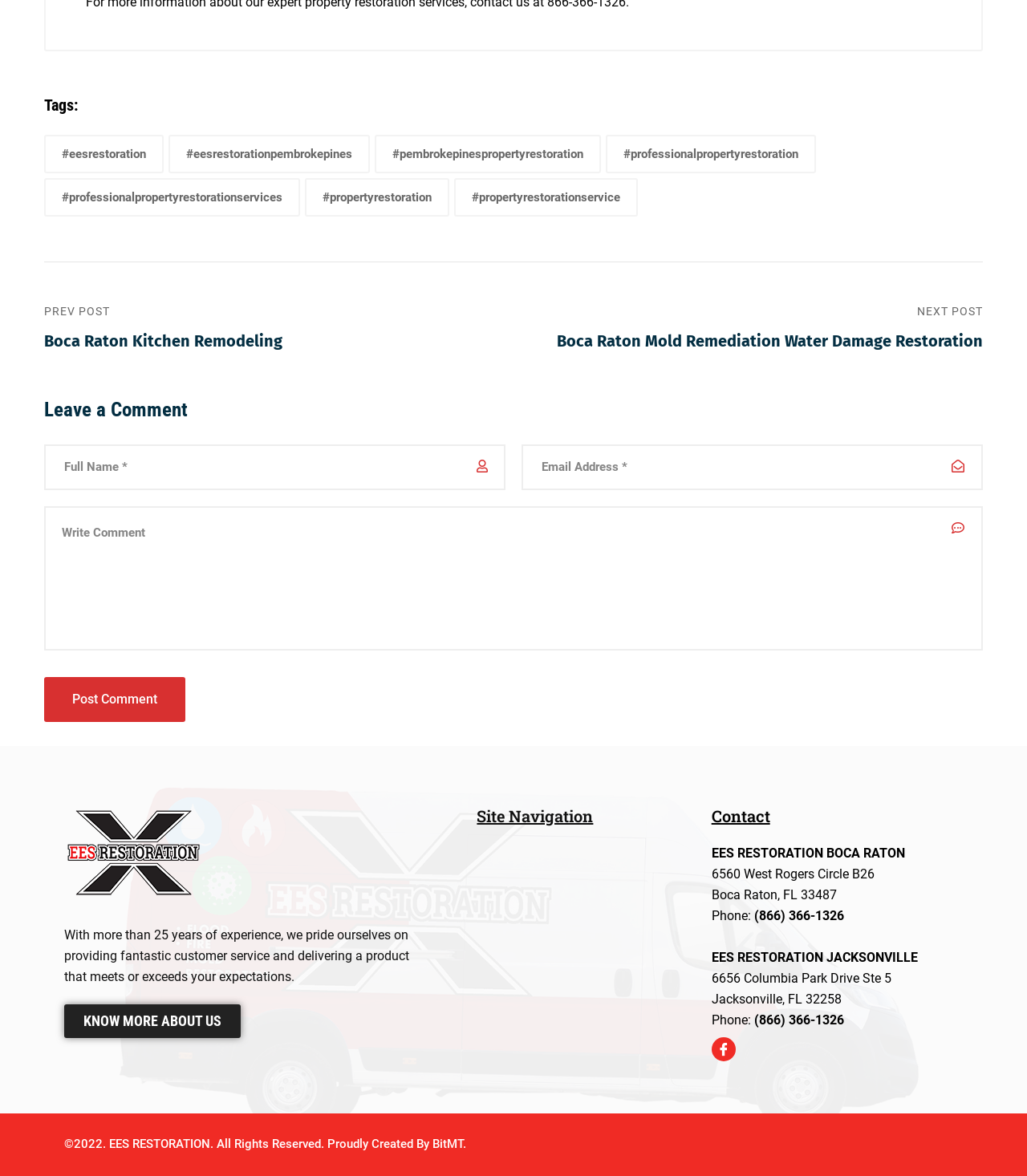What is the address of the Boca Raton office?
Answer the question with as much detail as possible.

I found the address by looking at the contact information section of the webpage, where it is listed as '6560 West Rogers Circle B26' and 'Boca Raton, FL 33487', indicating that this is the address of the Boca Raton office.